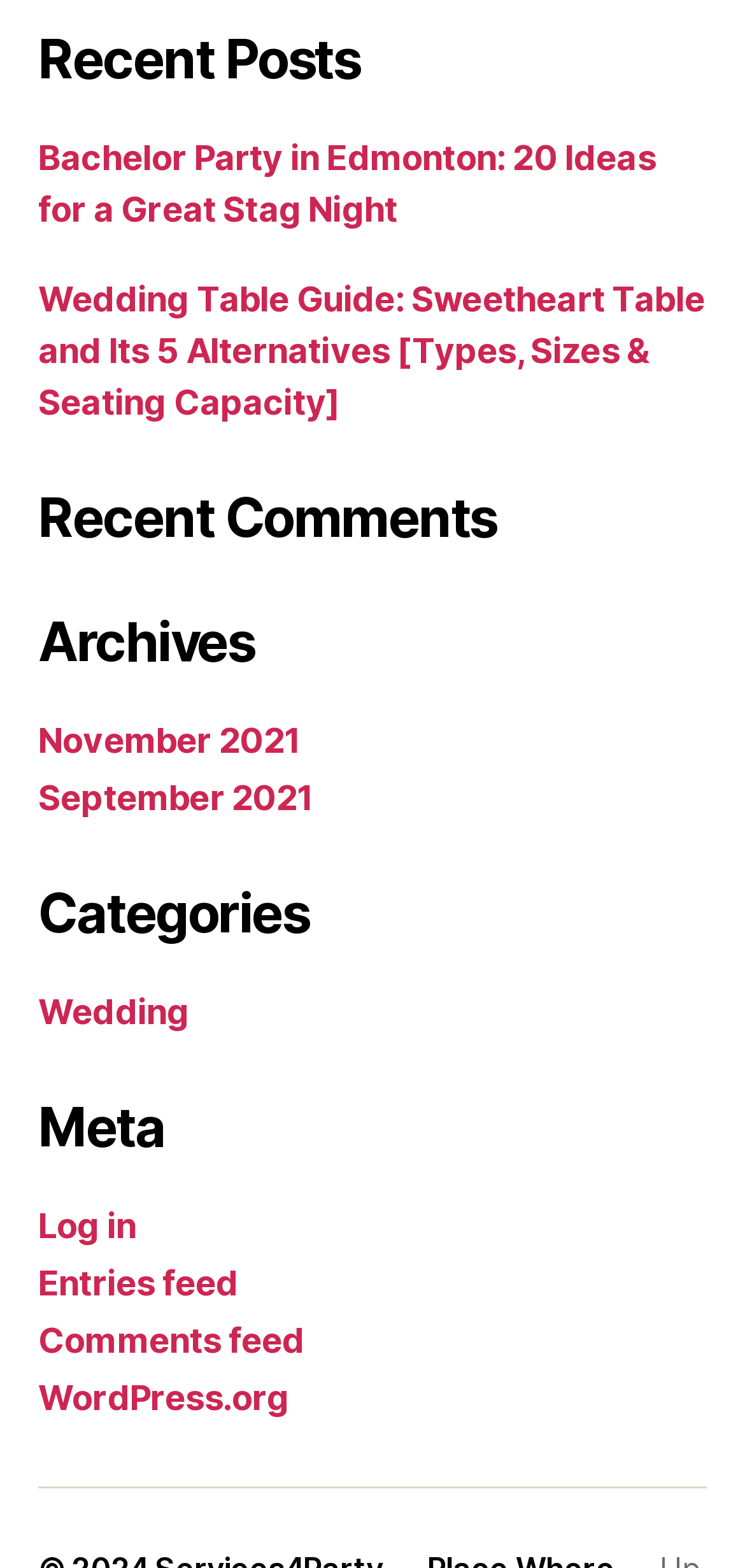Bounding box coordinates are specified in the format (top-left x, top-left y, bottom-right x, bottom-right y). All values are floating point numbers bounded between 0 and 1. Please provide the bounding box coordinate of the region this sentence describes: September 2021

[0.051, 0.496, 0.421, 0.522]